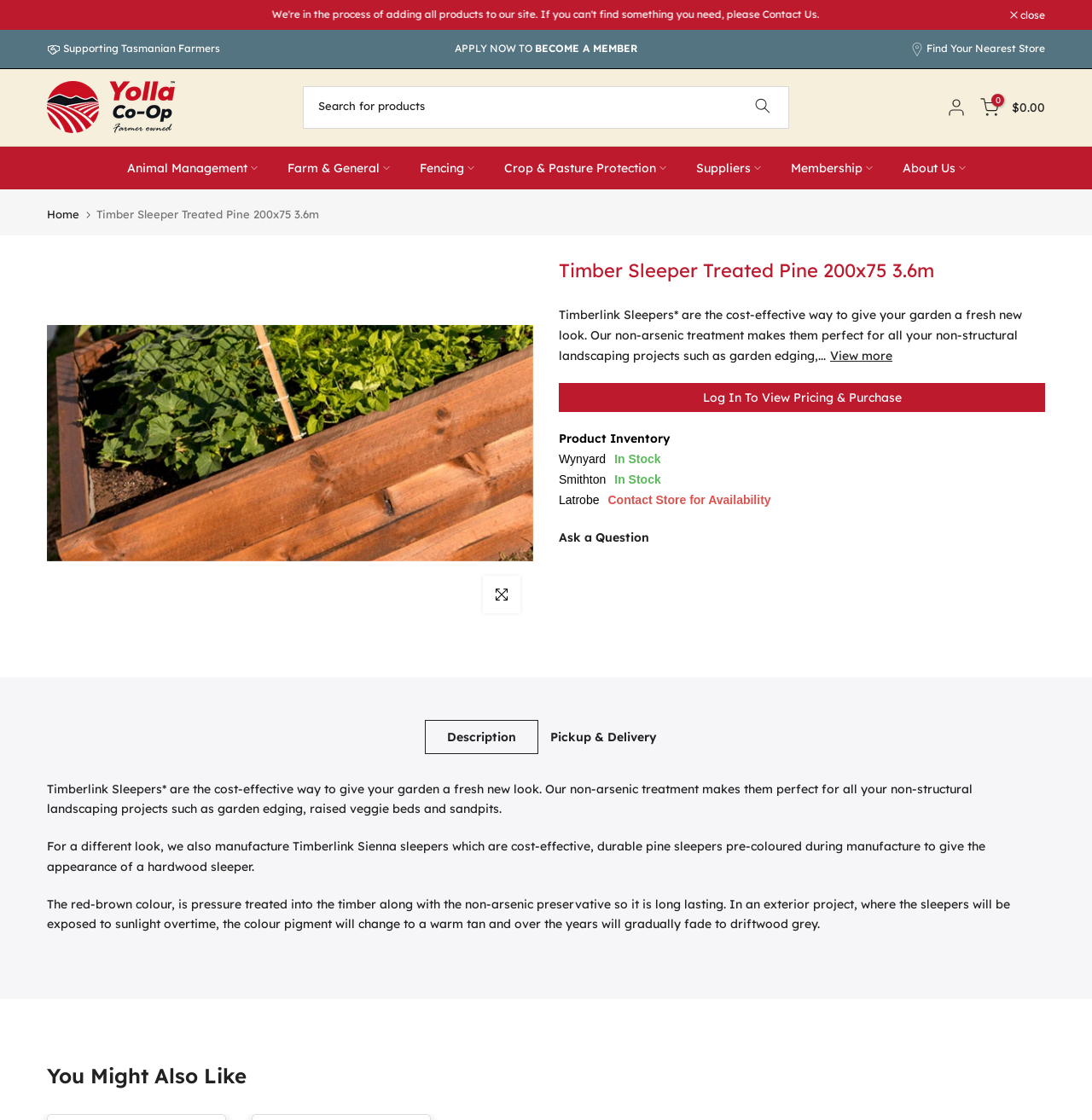Could you locate the bounding box coordinates for the section that should be clicked to accomplish this task: "View more product details".

[0.76, 0.31, 0.817, 0.324]